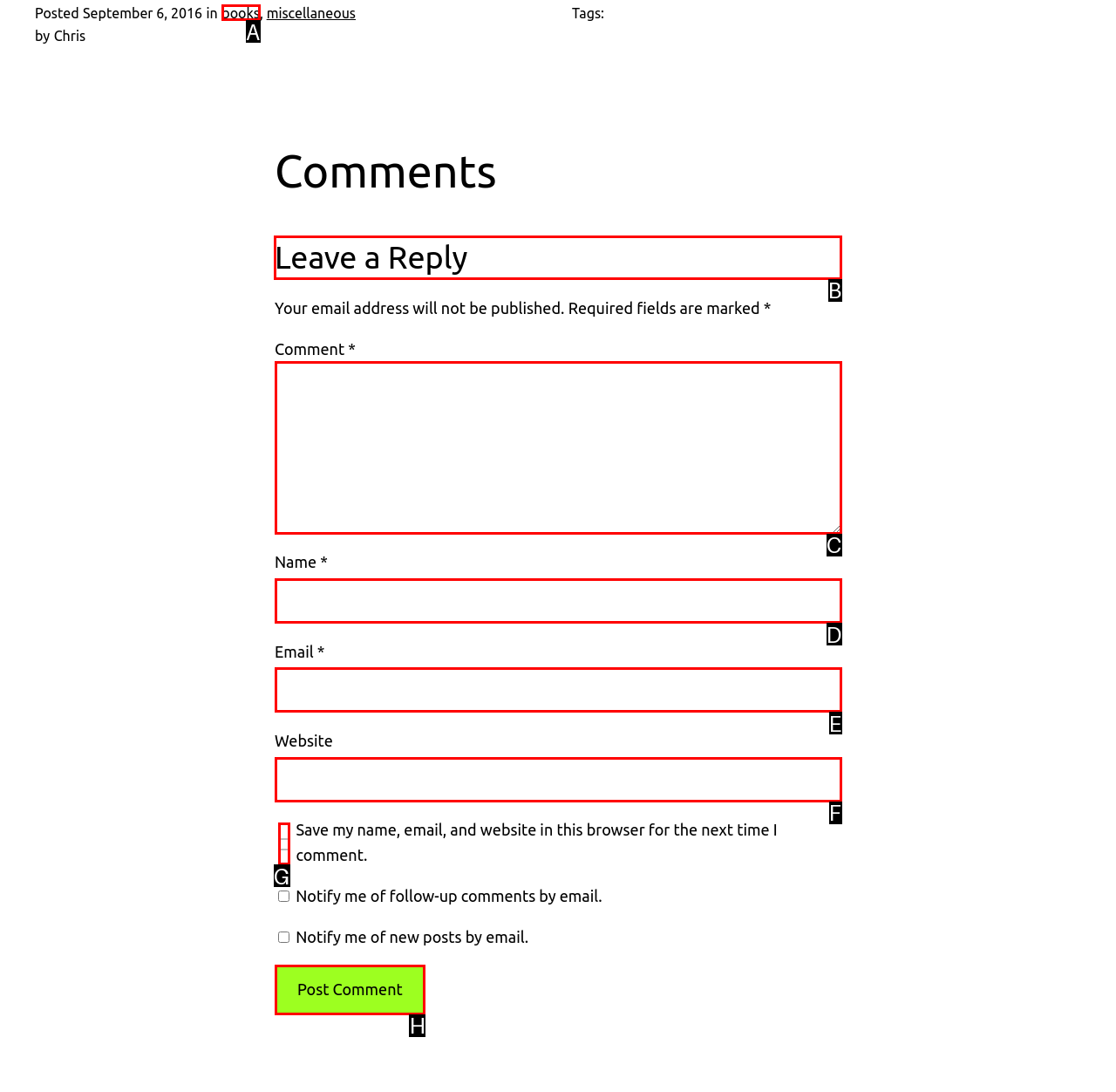From the given options, tell me which letter should be clicked to complete this task: Leave a comment
Answer with the letter only.

B